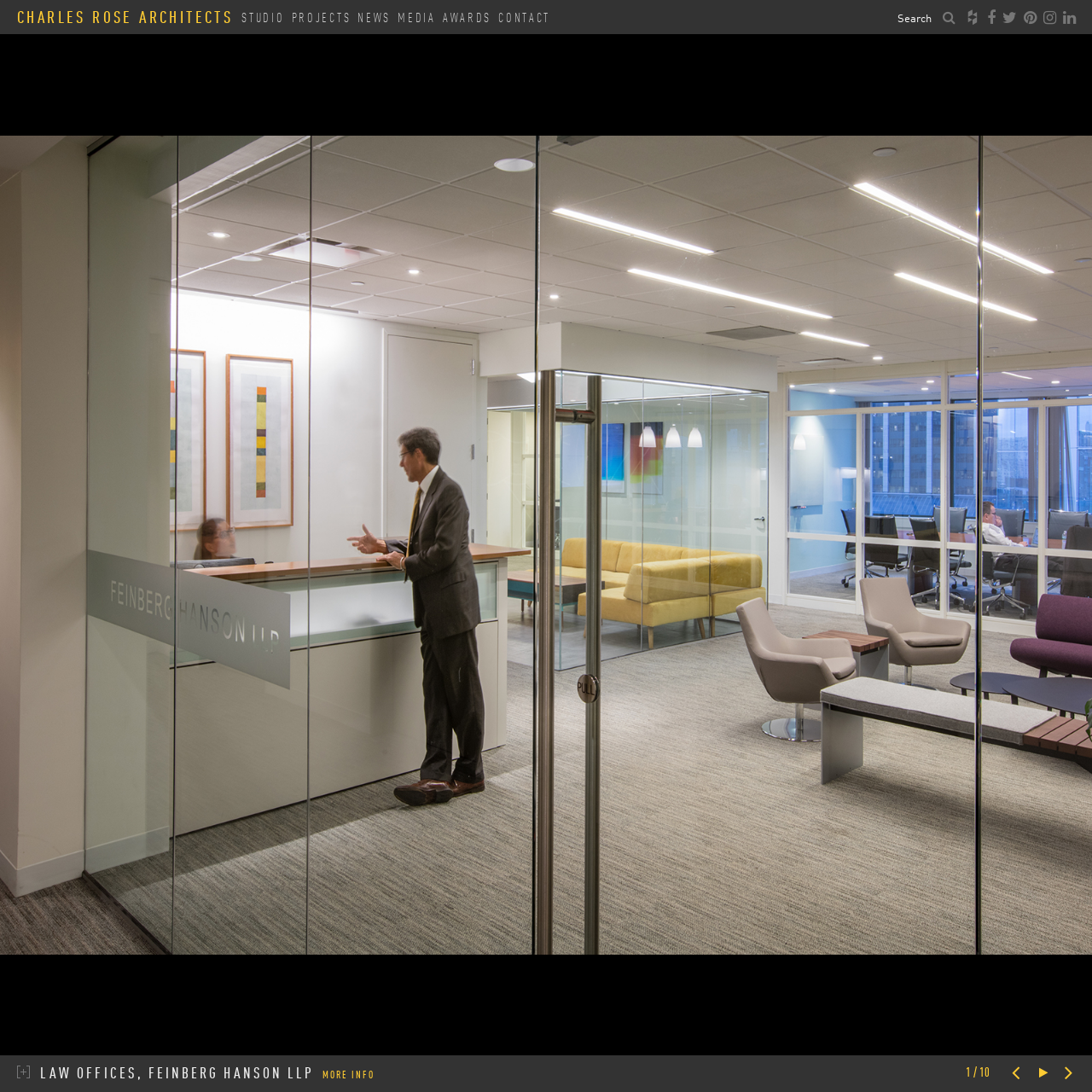How many navigation links are present?
Refer to the image and give a detailed answer to the question.

I counted the number of link elements with text labels (e.g. 'STUDIO', 'PROJECTS', 'NEWS', etc.) which are commonly used for navigation. There are 7 such links present on the webpage.